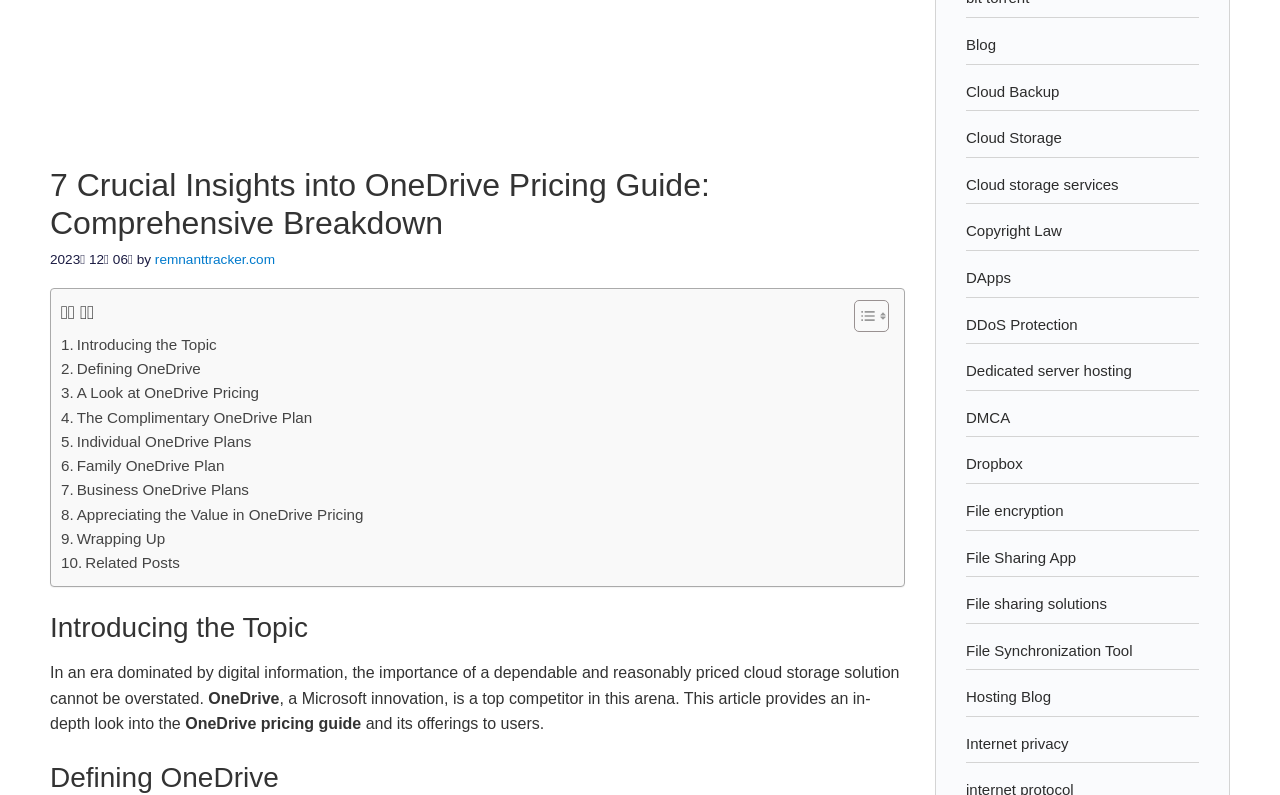Bounding box coordinates are to be given in the format (top-left x, top-left y, bottom-right x, bottom-right y). All values must be floating point numbers between 0 and 1. Provide the bounding box coordinate for the UI element described as: A Look at OneDrive Pricing

[0.048, 0.479, 0.202, 0.51]